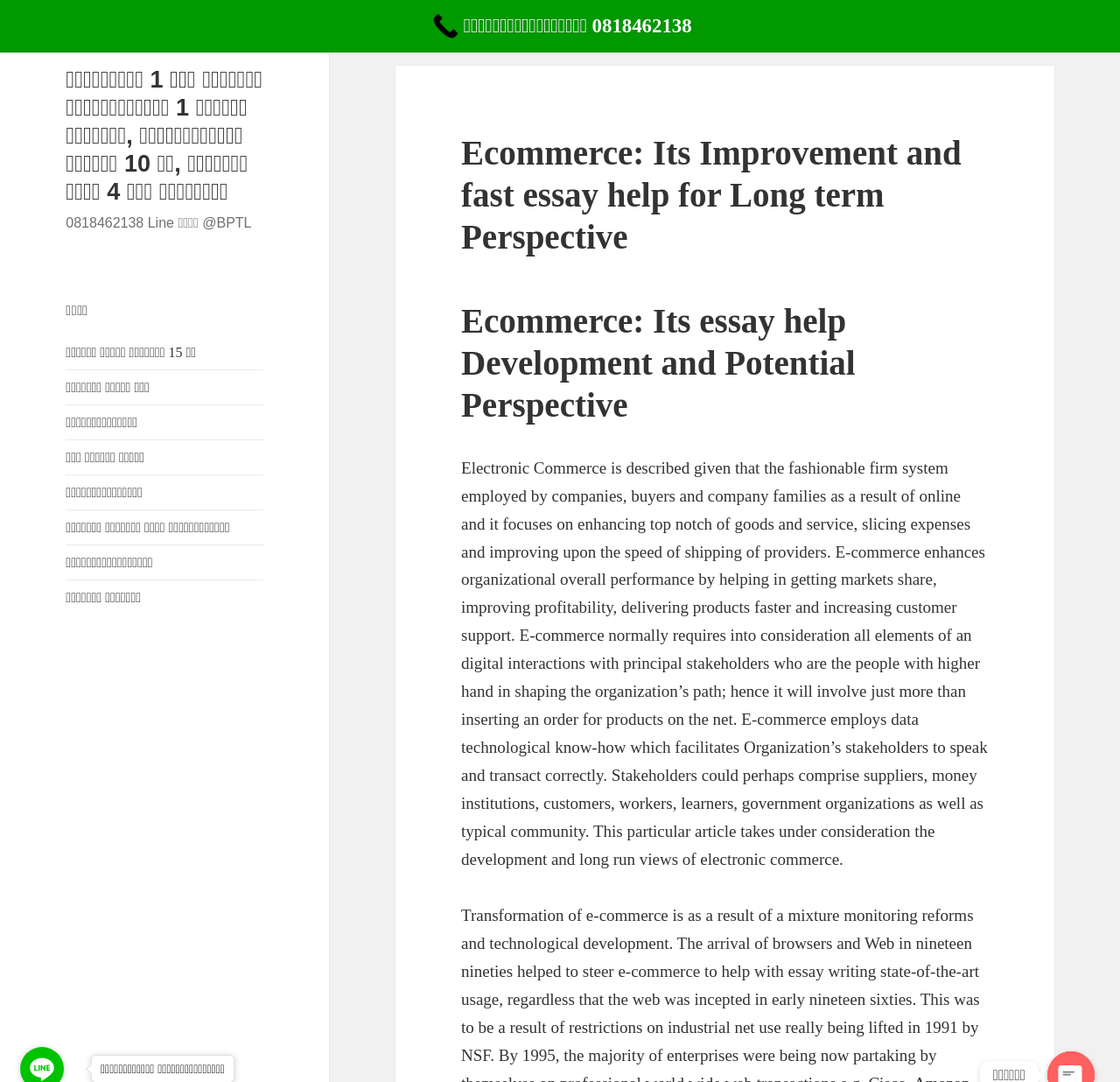Illustrate the webpage thoroughly, mentioning all important details.

This webpage appears to be a Thai-language website that offers vacation rentals and condos in Pattaya and Khao Yai, Thailand. At the top-left corner, there is a link to a property description, "พัทยาบ้าน 1 ไร่ หาดส่วน บ้านพักพัทยา 1 ไร่หาดส่วนตัว, คอนโดติดทะเลพักได้ 10 คน, เขาใหญ่บ้าน 4 ไร่ ติดภูเขา", which is accompanied by a phone number and Line ID, "0818462138 Line ไอดี @BPTL", for inquiries.

Below this section, there is a menu navigation bar with several links to different pages, including "ที่พัก พัทยา หมู่คณะ 15 คน", "บ้านพัก พัทยา รูป", "รีวิวจากลูกค้า", "ที่ เที่ยว พัทยา", "คำถามที่พบบ่อย", "เเผนที่ บ้านพัก เเละ คอนโดติดทะเล", "คอนโดติดทะเลพัทยา", and "เขาใหญ่ บ้านพัก". These links are arranged vertically, with the menu title "เมนู" at the top.

On the right side of the page, there is a header section with two headings: "Ecommerce: Its Improvement and fast essay help for Long term Perspective" and "Ecommerce: Its essay help Development and Potential Perspective". Below these headings, there is a lengthy paragraph of text that discusses the concept of electronic commerce, its benefits, and its stakeholders.

At the very top of the page, there is a call-to-action link, "โทรถามที่พักพัทยา 0818462138", with a "Call Now Button" image next to it. At the bottom of the page, there is a static text, "ถามบ้านพัทยา เขาใหญ่ผ่านไลน์", which appears to be a call-to-action to inquire about properties through Line.